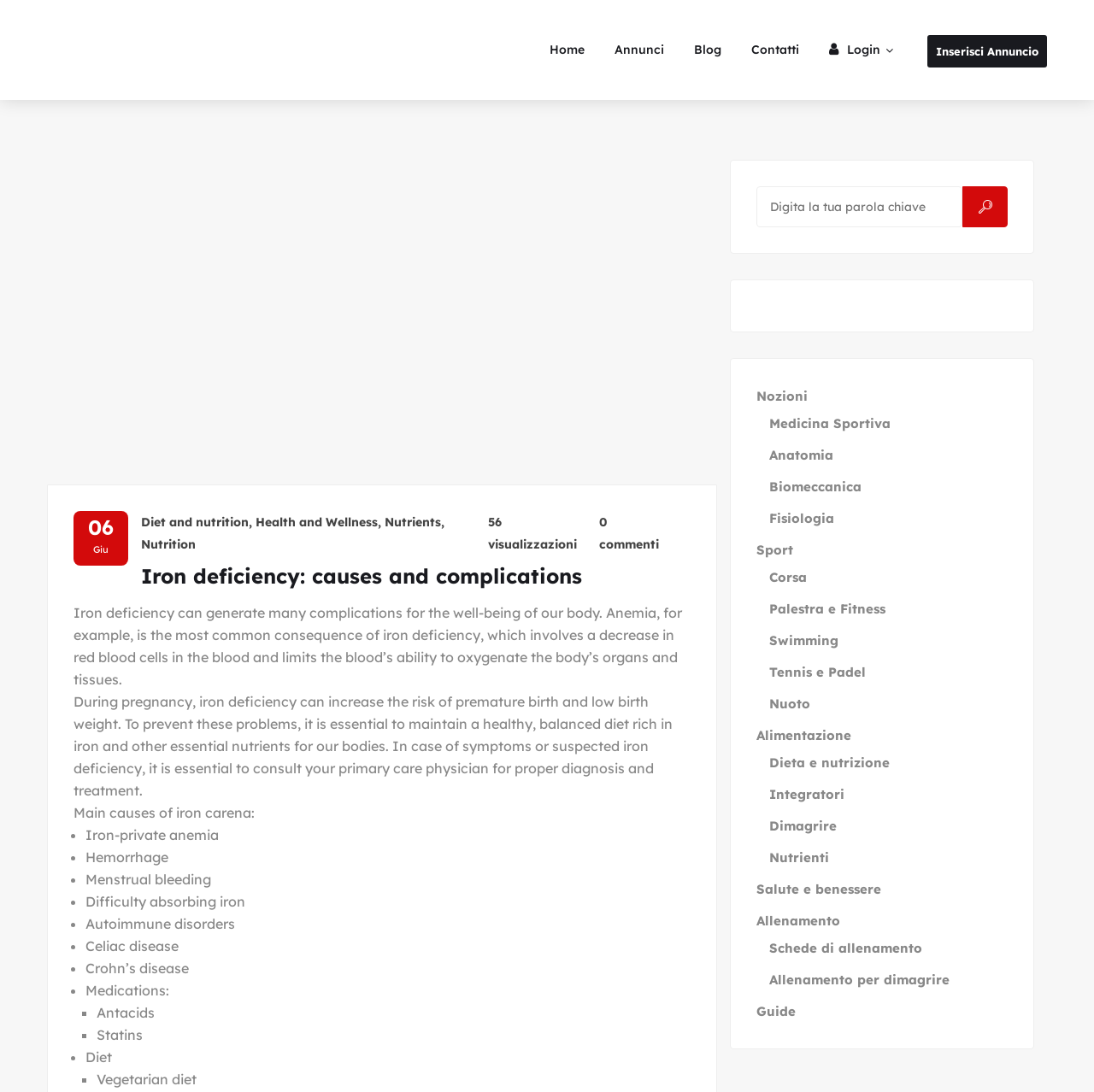Based on the visual content of the image, answer the question thoroughly: What is one of the main causes of iron deficiency?

The article lists several causes of iron deficiency, including iron-private anemia, hemorrhage, menstrual bleeding, difficulty absorbing iron, autoimmune disorders, and certain medications.